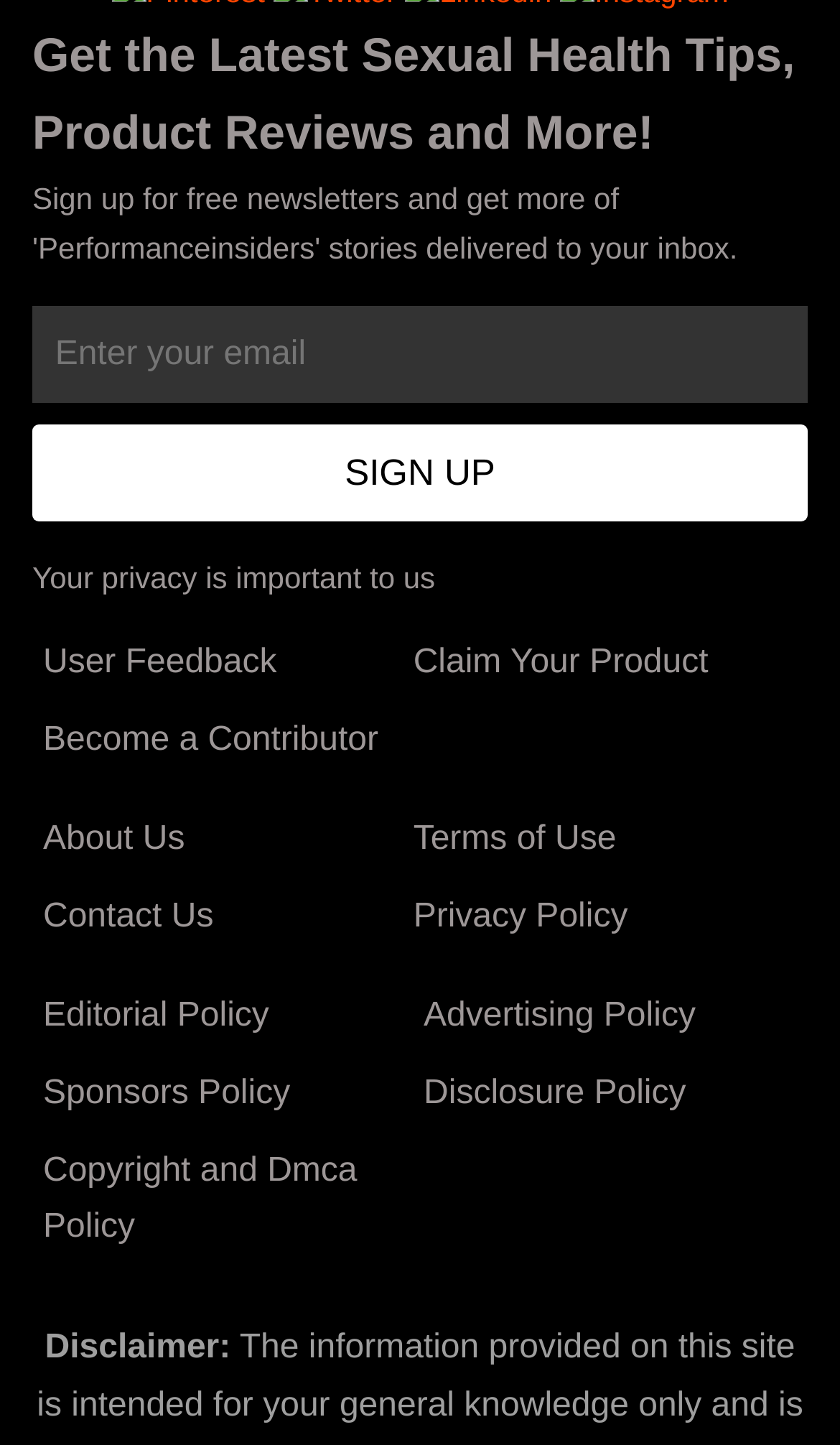Determine the bounding box coordinates of the section I need to click to execute the following instruction: "Read the disclaimer". Provide the coordinates as four float numbers between 0 and 1, i.e., [left, top, right, bottom].

[0.053, 0.92, 0.275, 0.946]